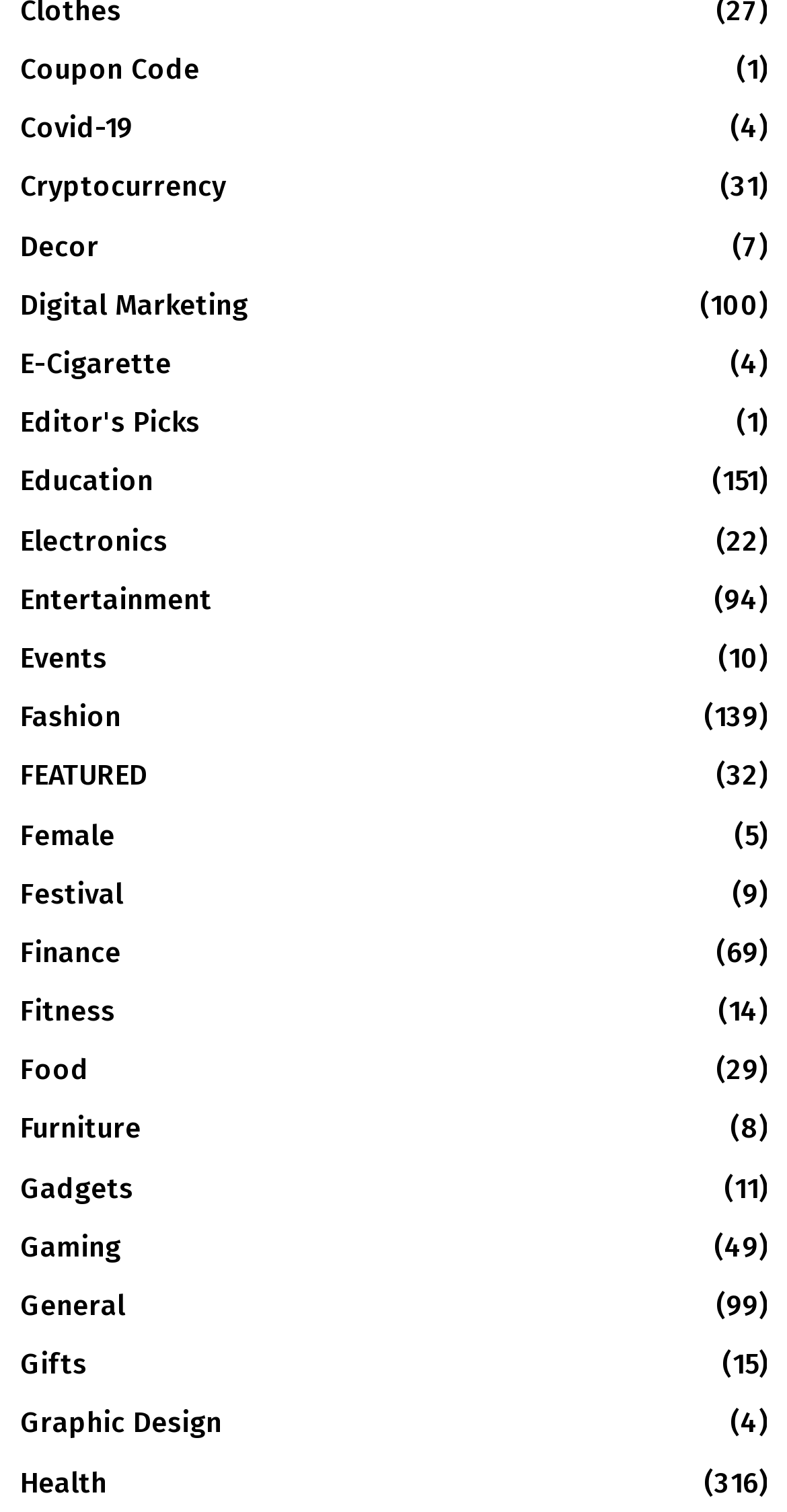Given the element description Health (316), predict the bounding box coordinates for the UI element in the webpage screenshot. The format should be (top-left x, top-left y, bottom-right x, bottom-right y), and the values should be between 0 and 1.

[0.026, 0.969, 0.136, 0.992]